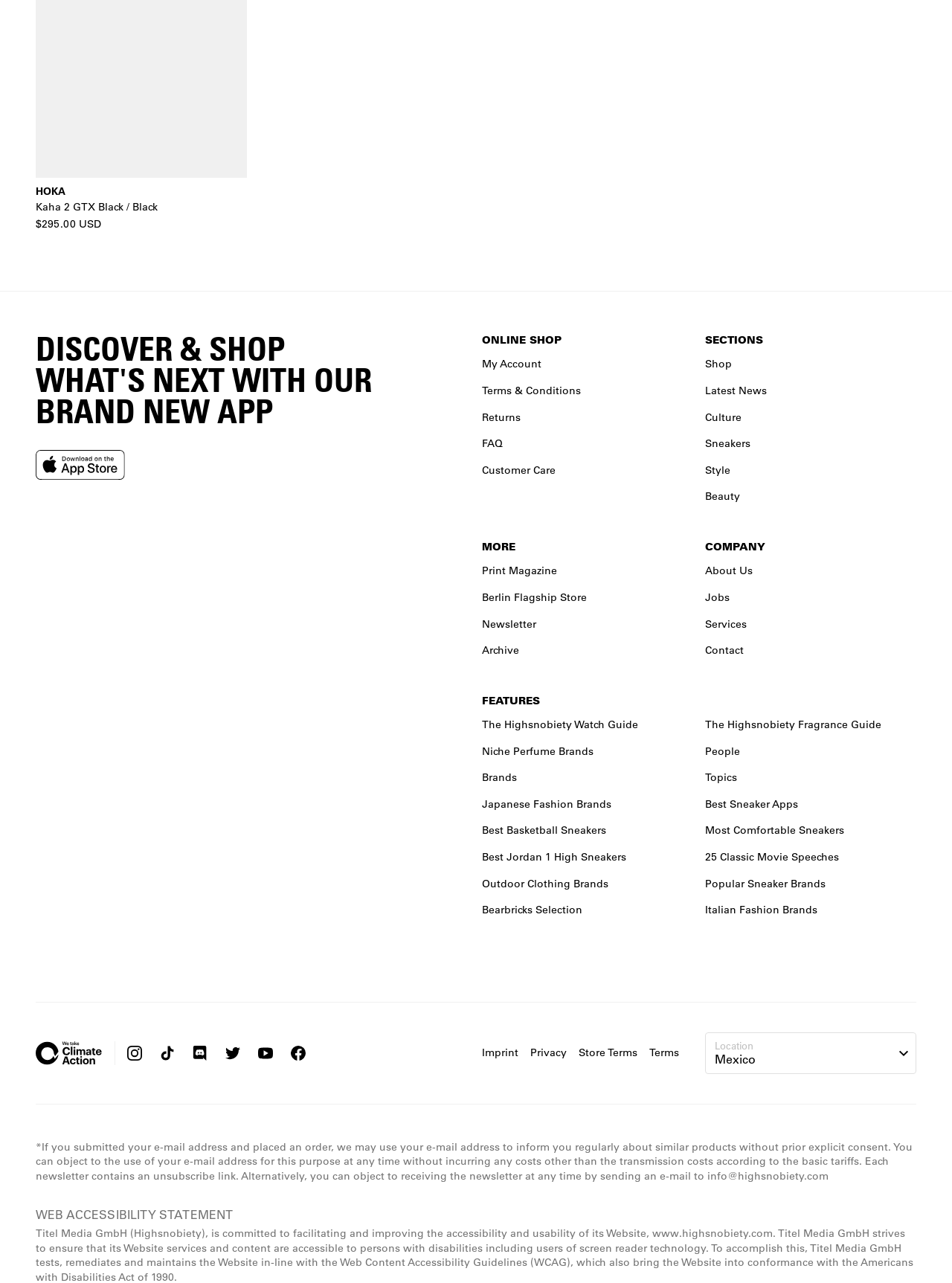Determine the bounding box coordinates of the clickable element necessary to fulfill the instruction: "Go to the online shop". Provide the coordinates as four float numbers within the 0 to 1 range, i.e., [left, top, right, bottom].

[0.506, 0.26, 0.728, 0.279]